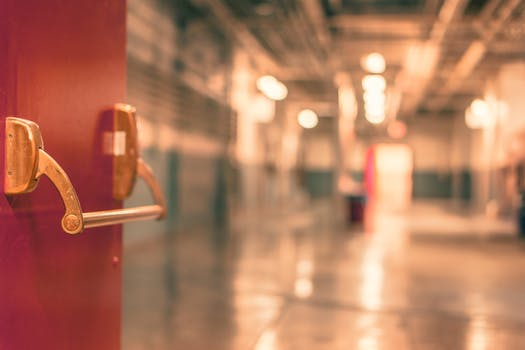Using the information in the image, give a detailed answer to the following question: What type of environment is depicted in the image?

Although the environment appears industrial, it also has an inviting atmosphere, which is evident from the warm lighting and the sense of calm that pervades the scene.